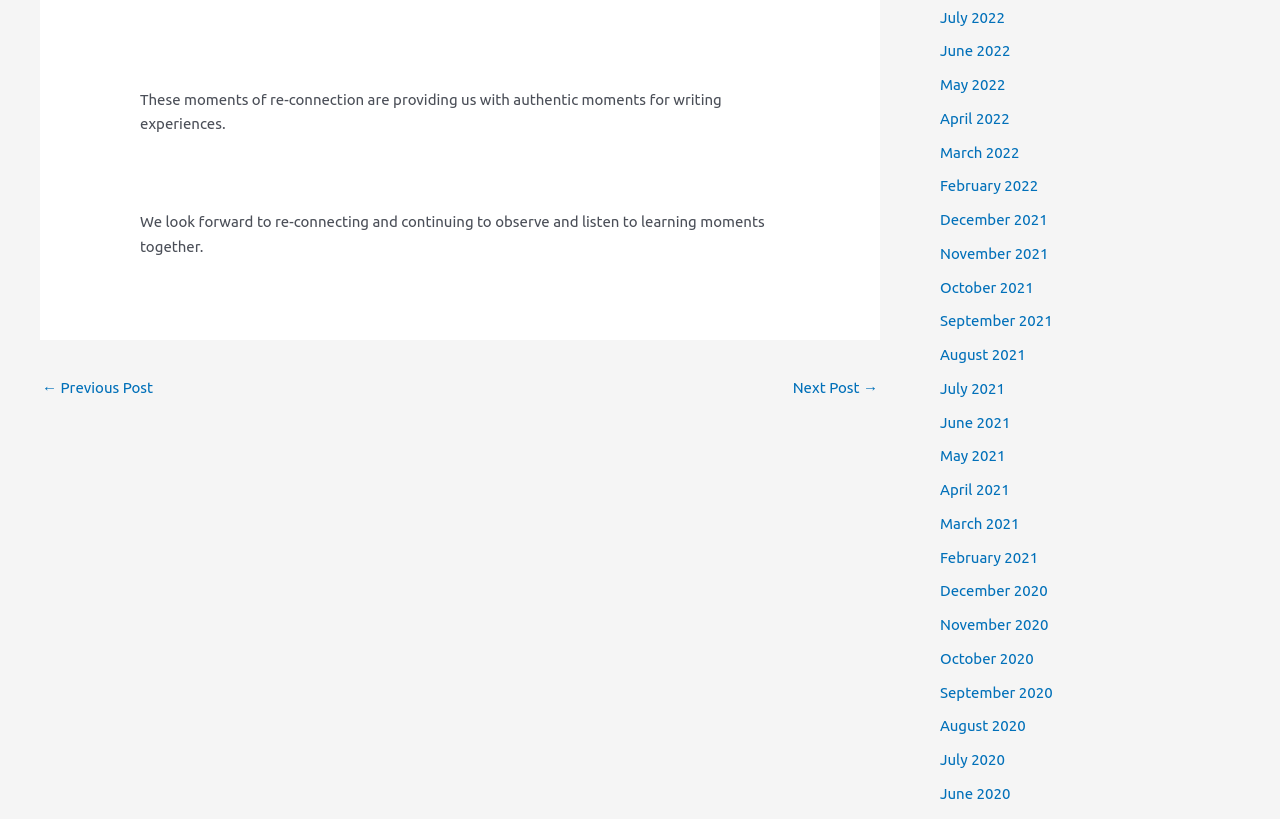Give a concise answer using only one word or phrase for this question:
How many links are available for post navigation?

2